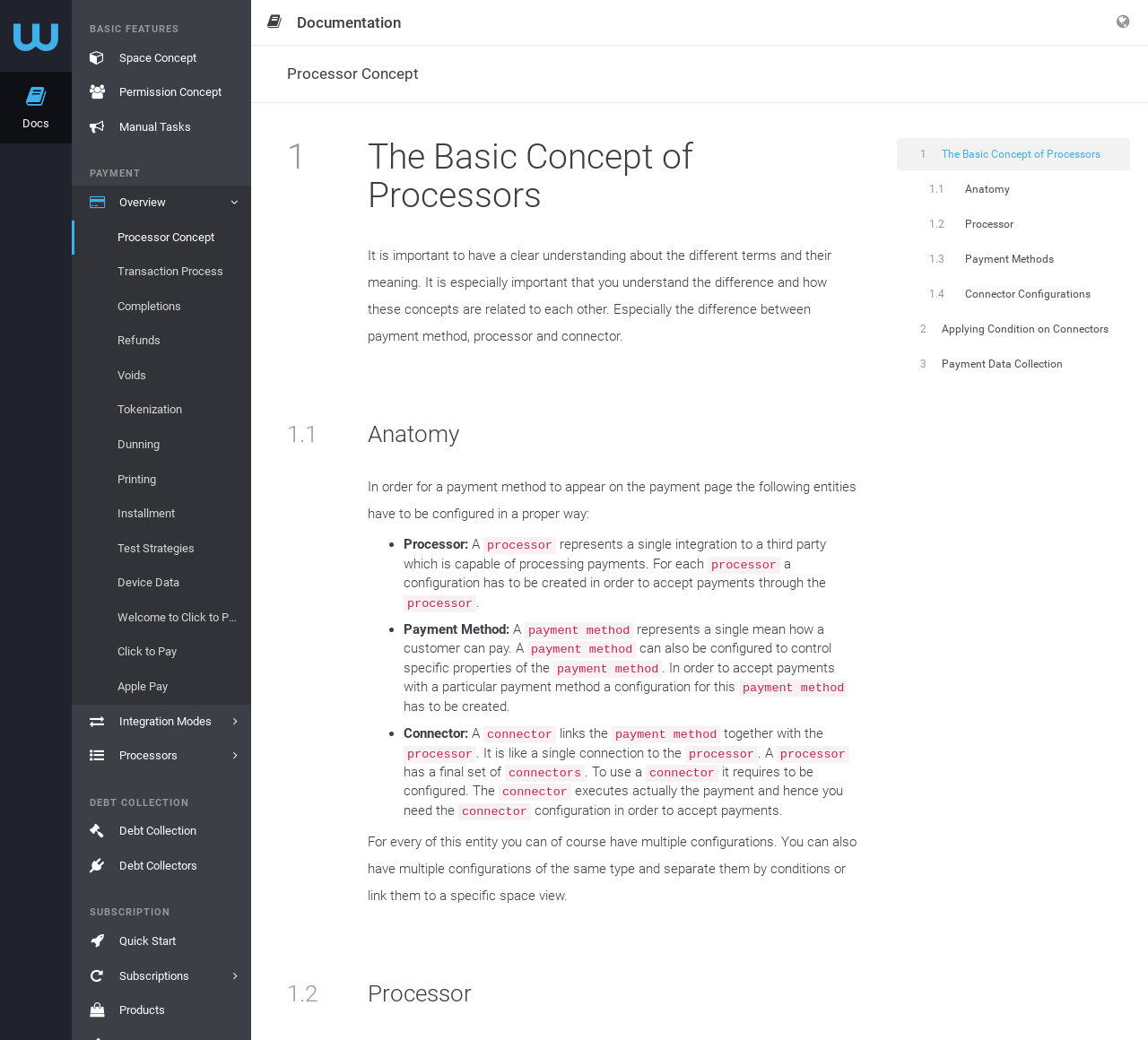Create a detailed summary of the webpage's content and design.

The webpage is about the processor concept, which helps to abstract away the specification of a particular processor. At the top, there are several links, including 'Docs', 'Space Concept', 'Permission Concept', and 'Manual Tasks', aligned vertically on the left side of the page. Below these links, there are three headings: 'BASIC FEATURES', 'PAYMENT', and 'DEBT COLLECTION', which are positioned horizontally across the page.

Under the 'BASIC FEATURES' heading, there are several links, including 'Overview', 'Transaction Process', 'Completions', 'Refunds', 'Voids', 'Tokenization', 'Dunning', 'Printing', 'Installment', 'Test Strategies', 'Device Data', 'Welcome to Click to Pay', 'Click to Pay', 'Apple Pay', 'Integration Modes', and 'Processors'. These links are aligned vertically on the left side of the page.

Under the 'PAYMENT' heading, there are several links, including 'Processor Concept', 'Transaction Process', 'Completions', 'Refunds', 'Voids', 'Tokenization', 'Dunning', 'Printing', 'Installment', 'Test Strategies', 'Device Data', 'Welcome to Click to Pay', 'Click to Pay', 'Apple Pay', 'Integration Modes', and 'Processors'. These links are also aligned vertically on the left side of the page.

Under the 'DEBT COLLECTION' heading, there are two links: 'Debt Collection' and 'Debt Collectors'. These links are aligned vertically on the left side of the page.

On the right side of the page, there is a section with a heading 'The Basic Concept of Processors'. This section explains the importance of understanding the different terms and their meanings, especially the differences between payment method, processor, and connector. It also describes the anatomy of a payment method, including the processor, payment method, and connector.

Below this section, there are several subheadings, including '1.1 Anatomy', '1.2 Processor', and '1.3 Payment Methods'. Each subheading has a corresponding paragraph or list of bullet points that provide more detailed information about the topic.

At the bottom of the page, there are several links to other sections, including '1 The Basic Concept of Processors', '1.1 Anatomy', '1.2 Processor', '1.3 Payment Methods', '1.4 Connector Configurations', '2 Applying Condition on Connectors', and '3 Payment Data Collection'. These links are